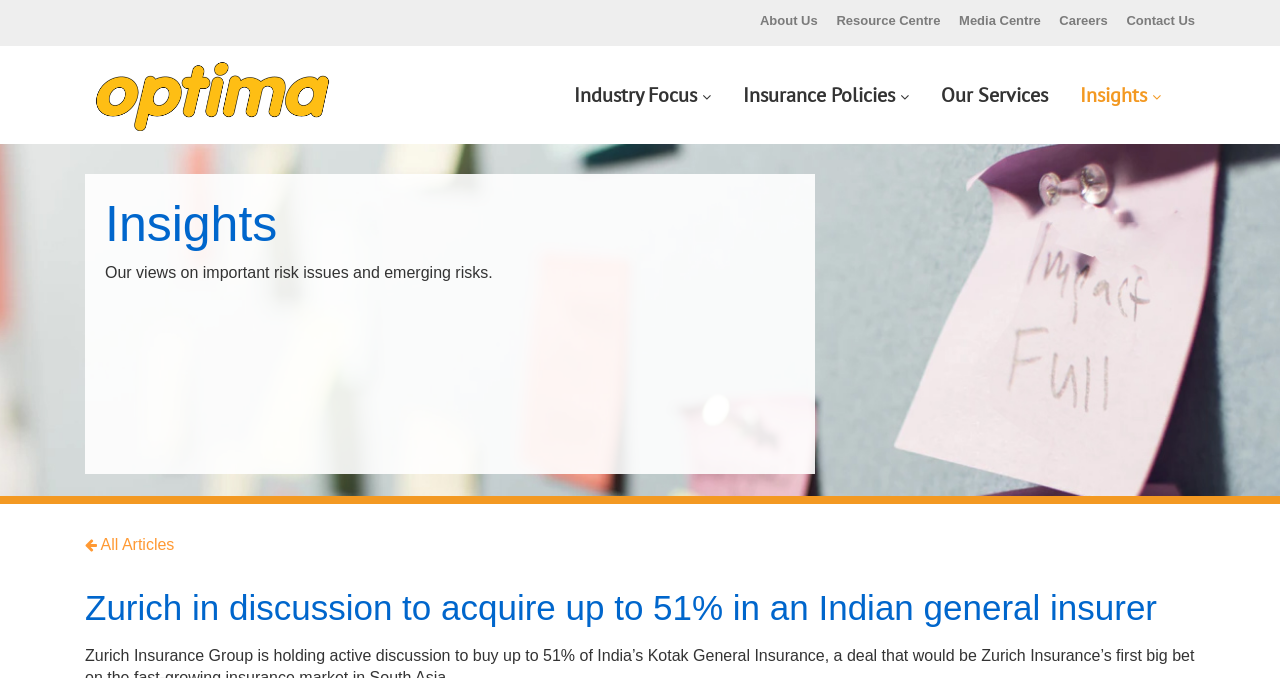Respond to the following question using a concise word or phrase: 
How many main categories are available on the webpage?

5